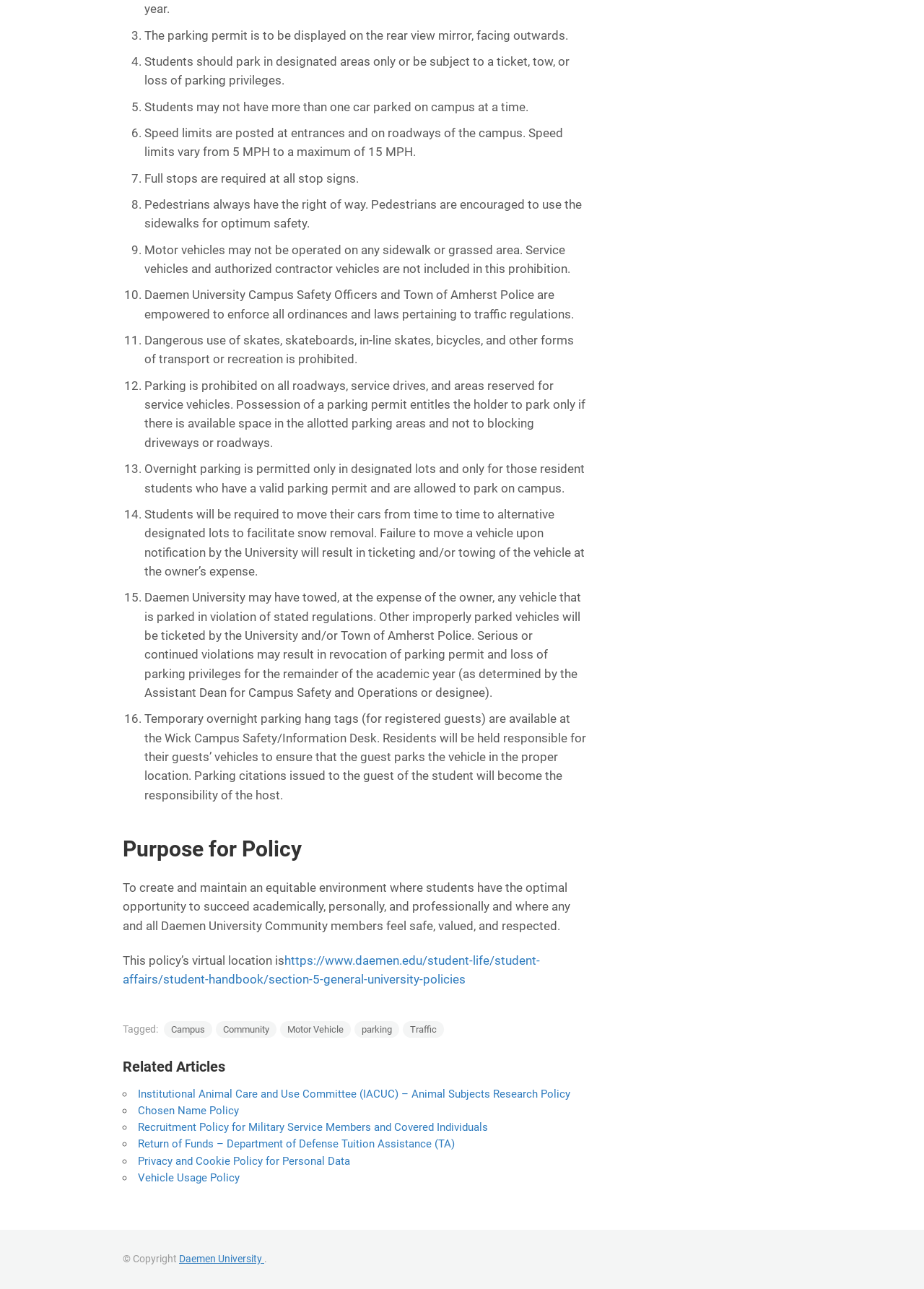Please determine the bounding box coordinates of the element to click in order to execute the following instruction: "Check the copyright information". The coordinates should be four float numbers between 0 and 1, specified as [left, top, right, bottom].

[0.133, 0.972, 0.289, 0.983]